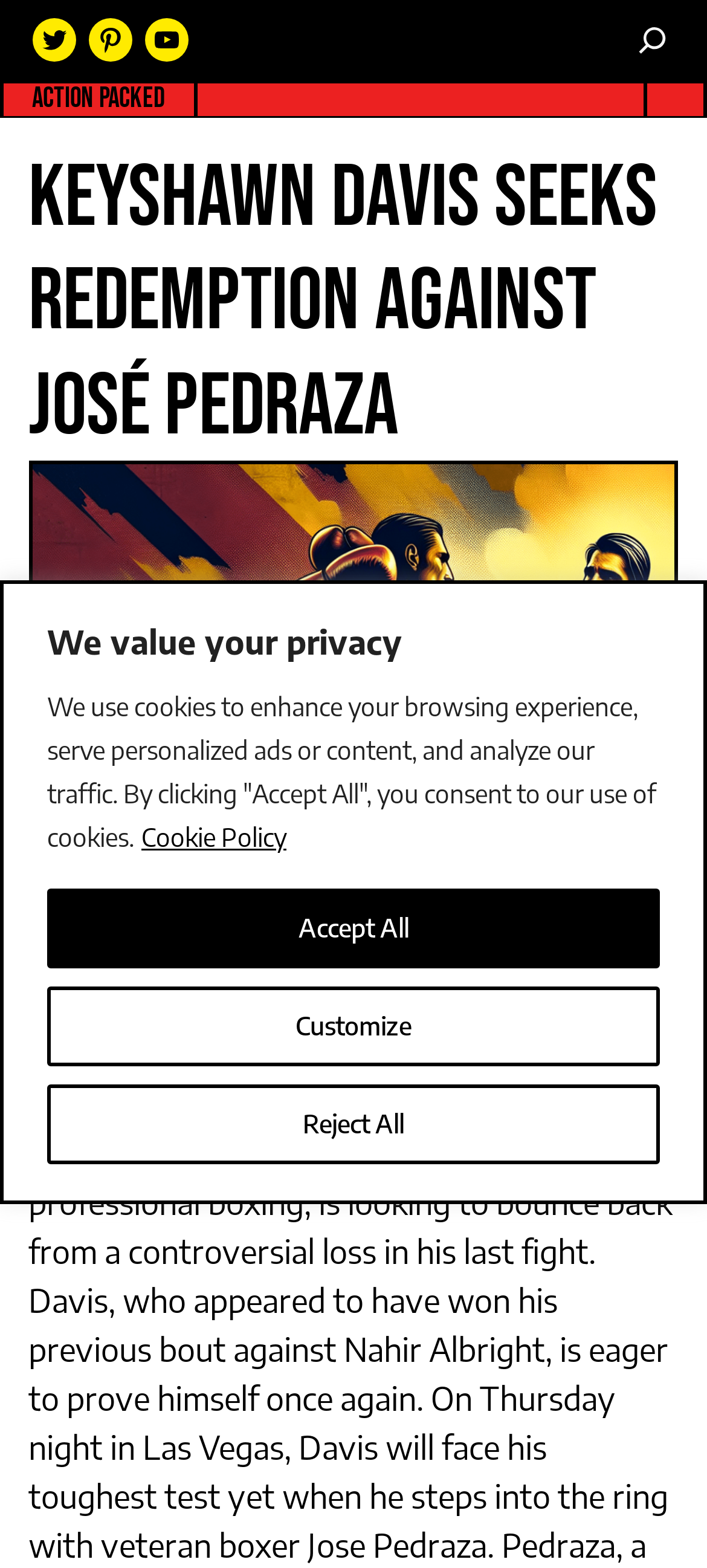What is the current state of the search field?
Using the image as a reference, answer the question with a short word or phrase.

Not expanded